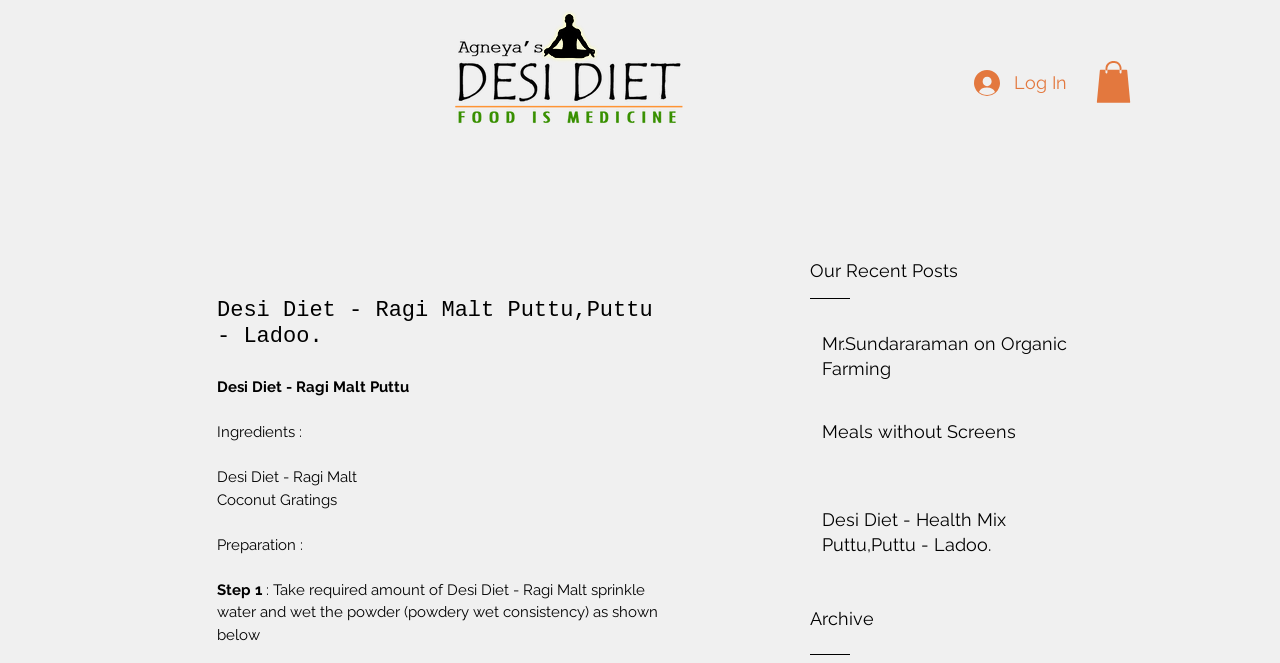Provide a thorough description of this webpage.

The webpage appears to be a blog or article page focused on Desi Diet, specifically featuring a recipe for Ragi Malt Puttu. At the top left, there is a logo image, and to the right of it, there are two buttons, "Log In" and another button with no text. 

Below the top section, there is a heading "Our Recent Posts" followed by a list of three posts, each with a title and a brief description. The posts are arranged vertically, with the first post titled "Mr.Sundararaman on Organic Farming", the second post titled "Meals without Screens", and the third post titled "Desi Diet - Health Mix Puttu,Puttu - Ladoo.". 

To the left of the post list, there is a section dedicated to the main article, which is about the recipe for Ragi Malt Puttu. The article has a heading "Desi Diet - Ragi Malt Puttu,Puttu - Ladoo." and is divided into sections, including "Ingredients :", "Coconut Gratings", "Preparation :", and "Step 1". The "Step 1" section provides instructions on how to prepare the Ragi Malt, including taking a required amount of the mixture and sprinkling water to achieve a powdery wet consistency.